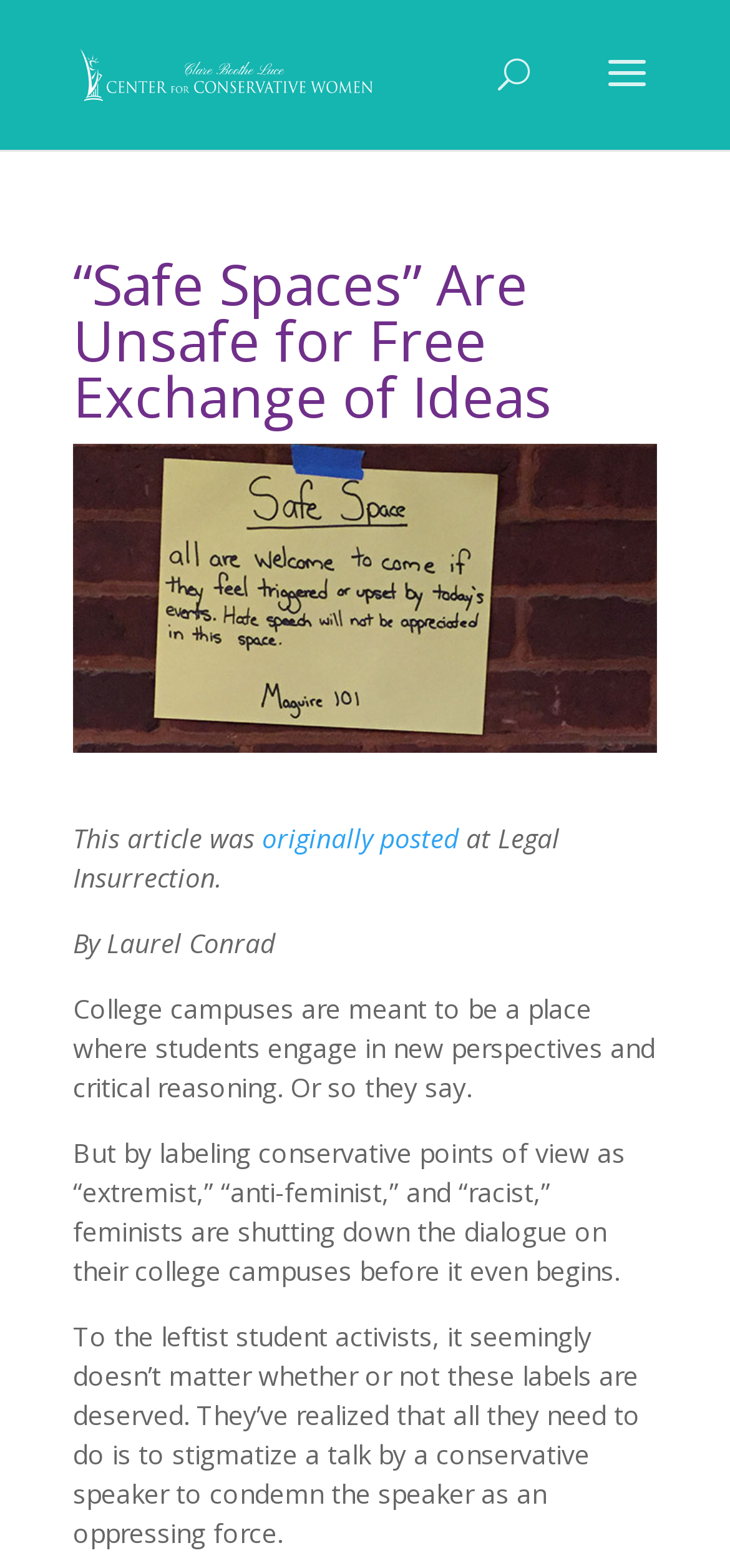Where was the article originally posted?
Your answer should be a single word or phrase derived from the screenshot.

Legal Insurrection